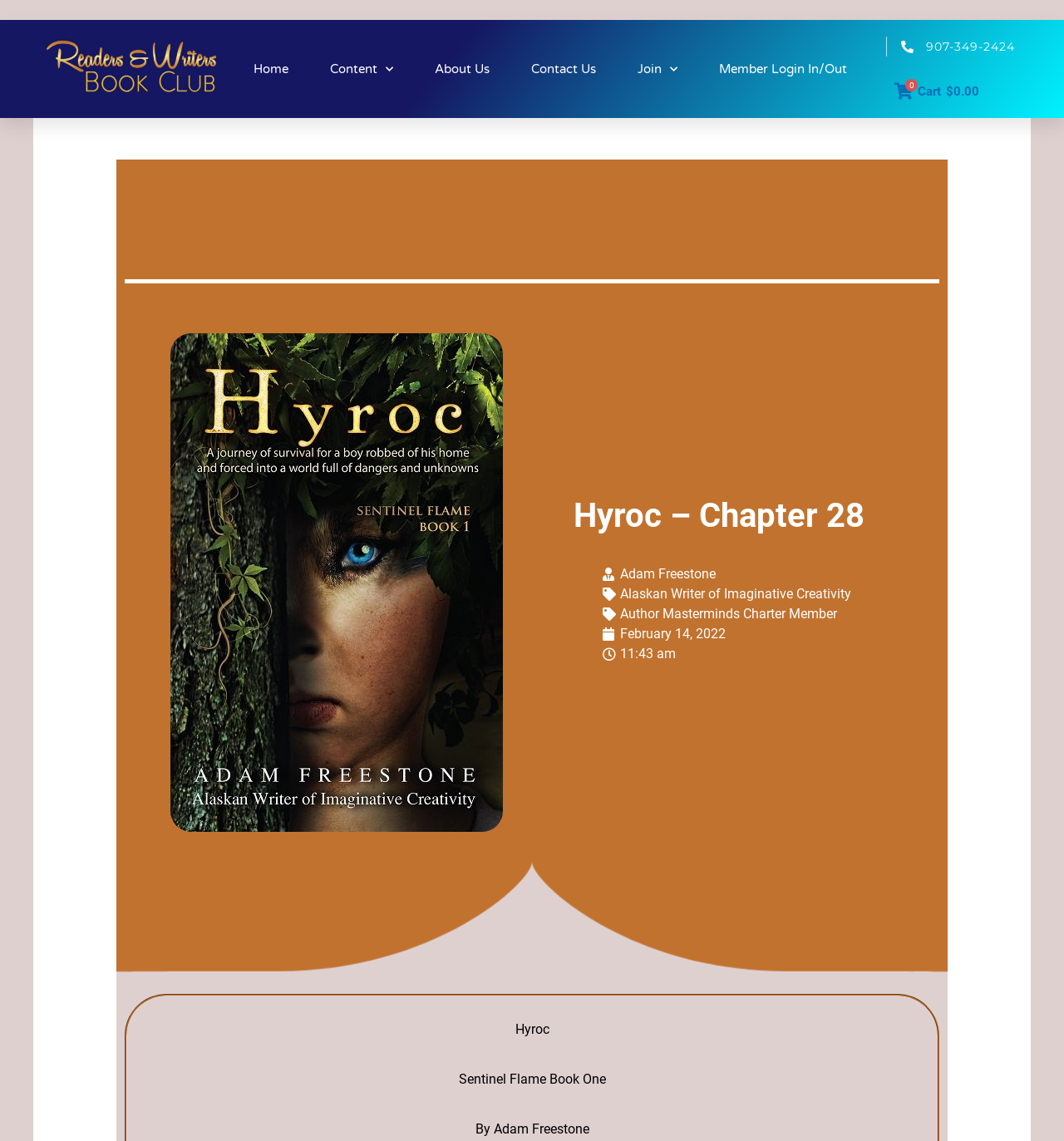Please identify the coordinates of the bounding box for the clickable region that will accomplish this instruction: "learn about us".

[0.409, 0.028, 0.46, 0.093]